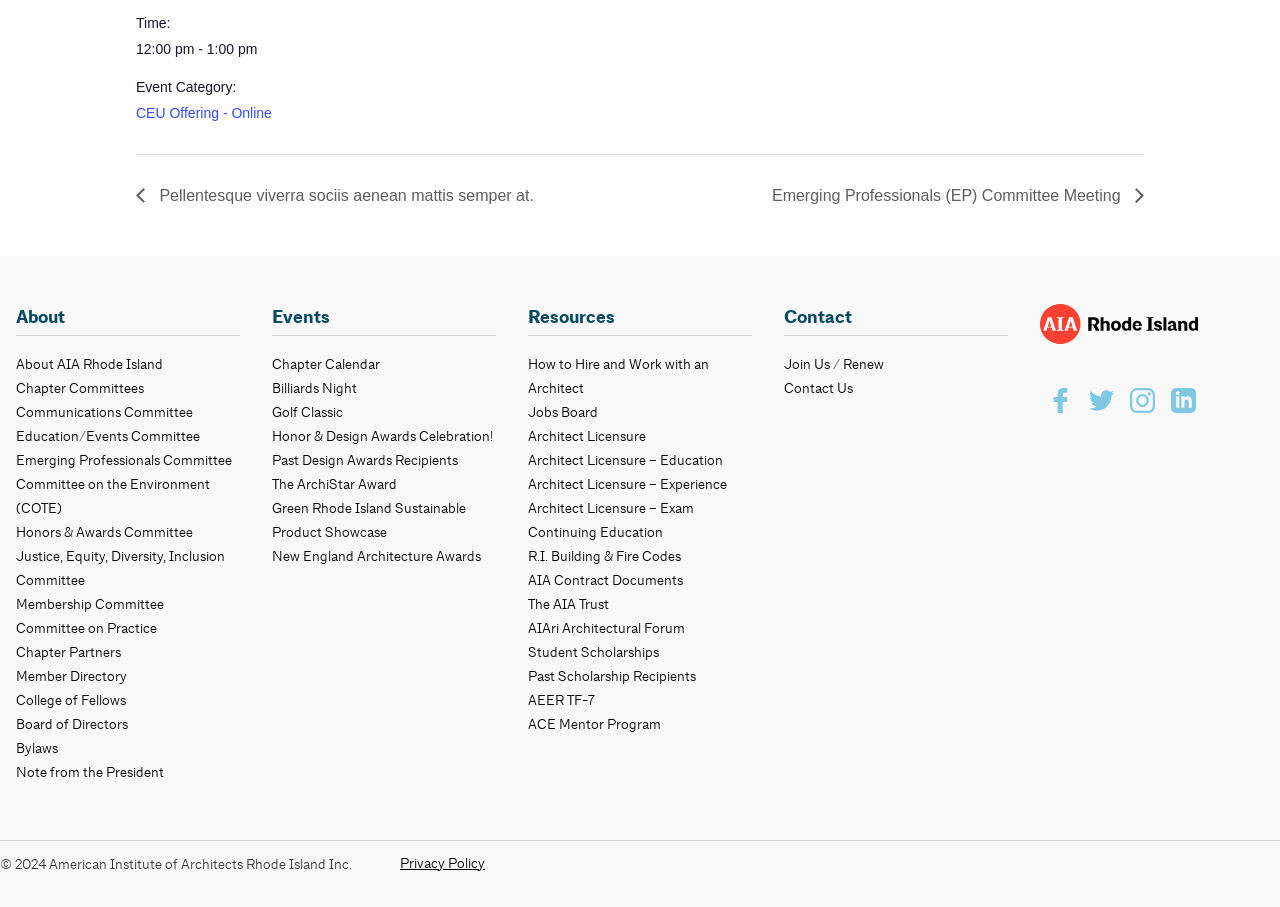Determine the bounding box coordinates in the format (top-left x, top-left y, bottom-right x, bottom-right y). Ensure all values are floating point numbers between 0 and 1. Identify the bounding box of the UI element described by: https://www.facebook.com/sgabsolutecleaning

None